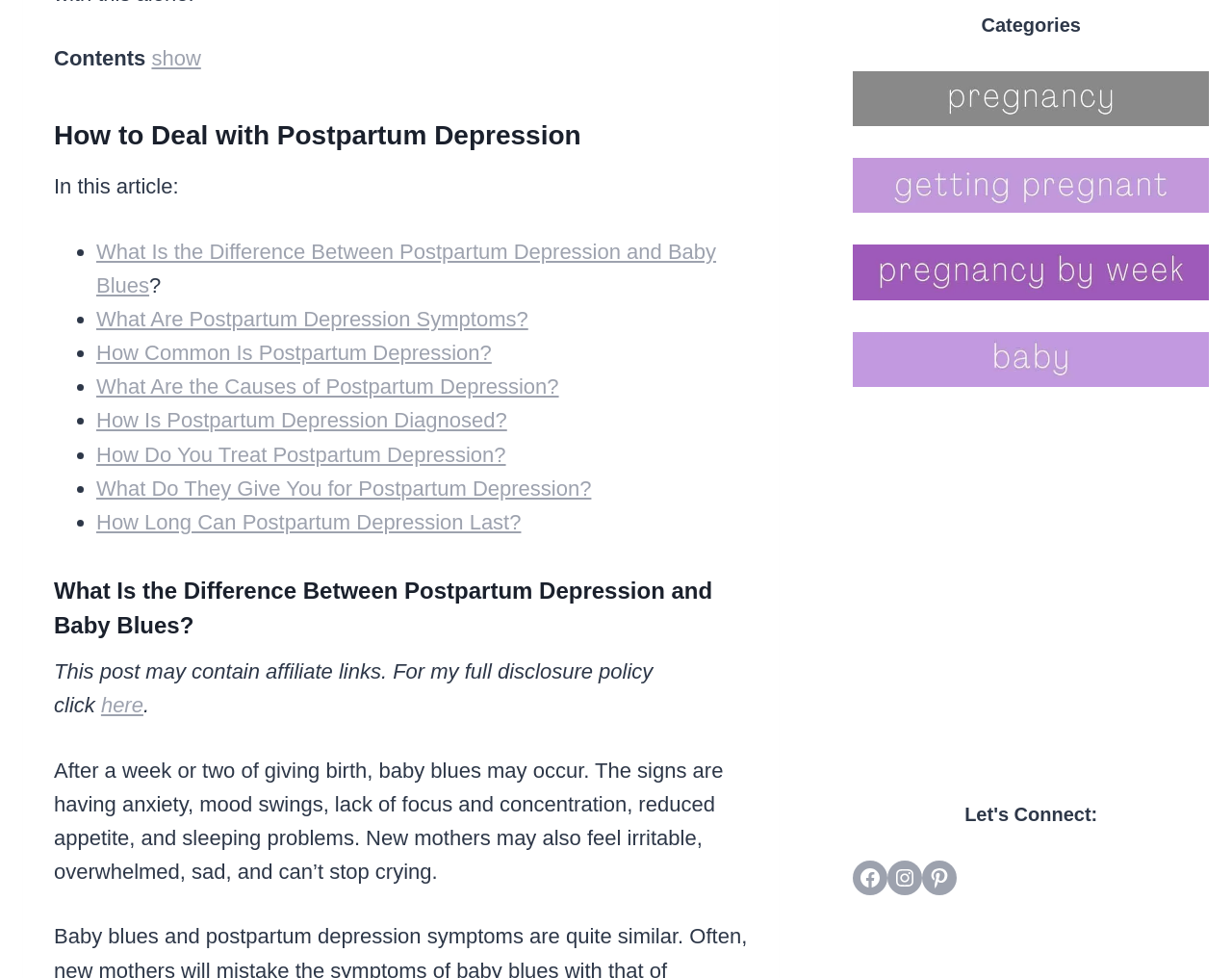Respond to the question with just a single word or phrase: 
What is the purpose of the affiliate links disclosure?

To inform readers of affiliate links